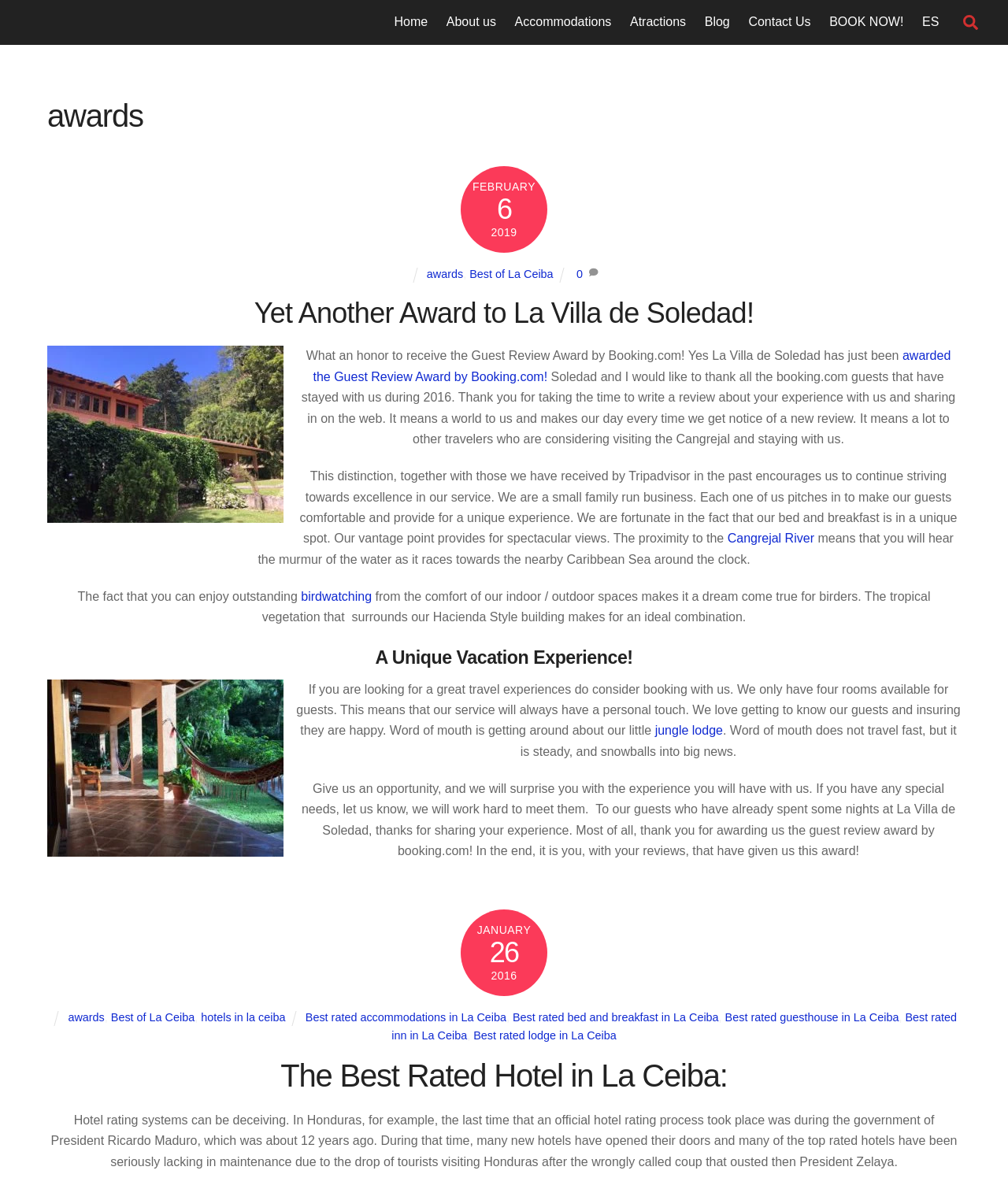Locate the bounding box coordinates of the segment that needs to be clicked to meet this instruction: "Go to Home page".

[0.383, 0.003, 0.432, 0.033]